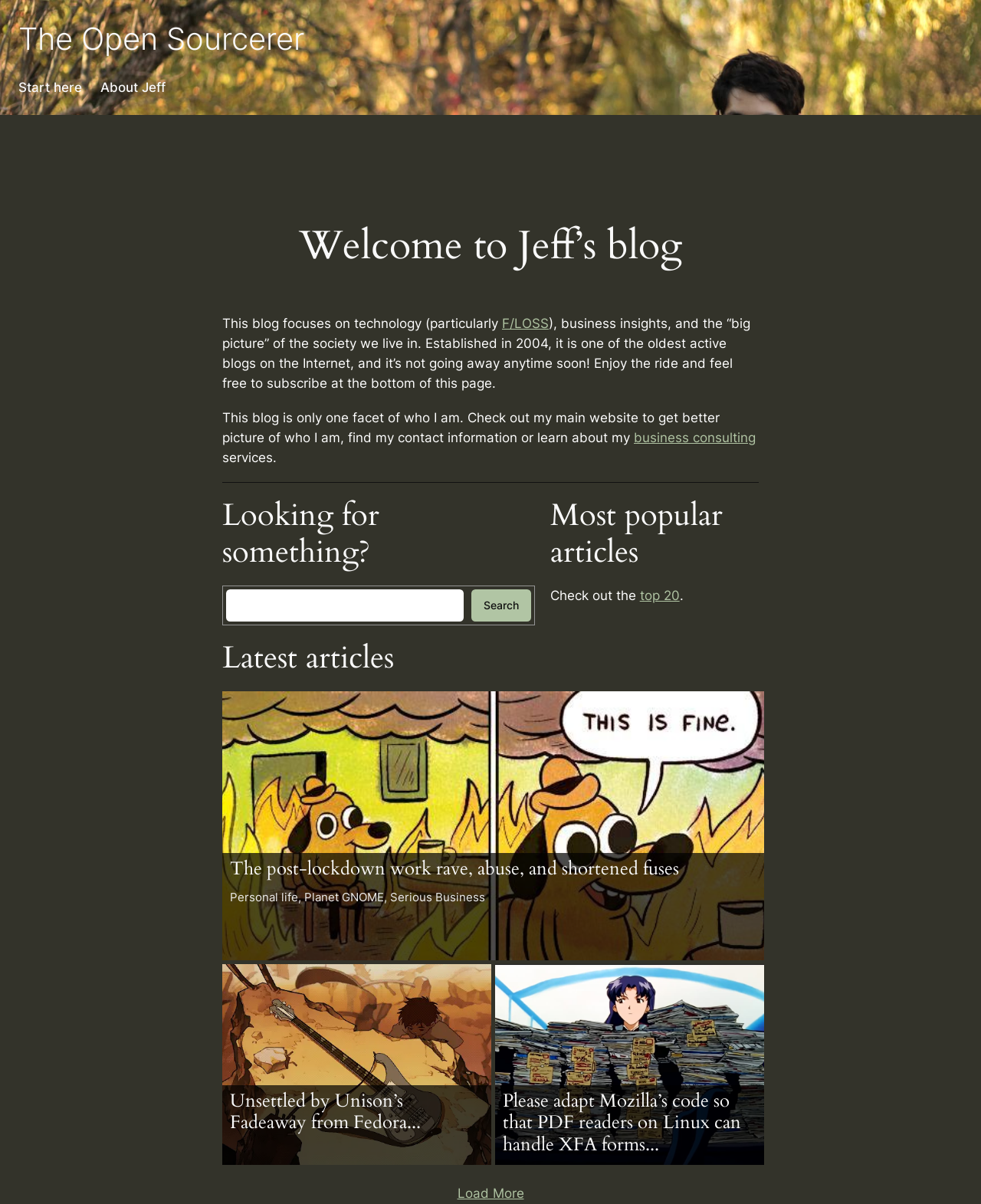Extract the primary headline from the webpage and present its text.

Welcome to Jeff’s blog